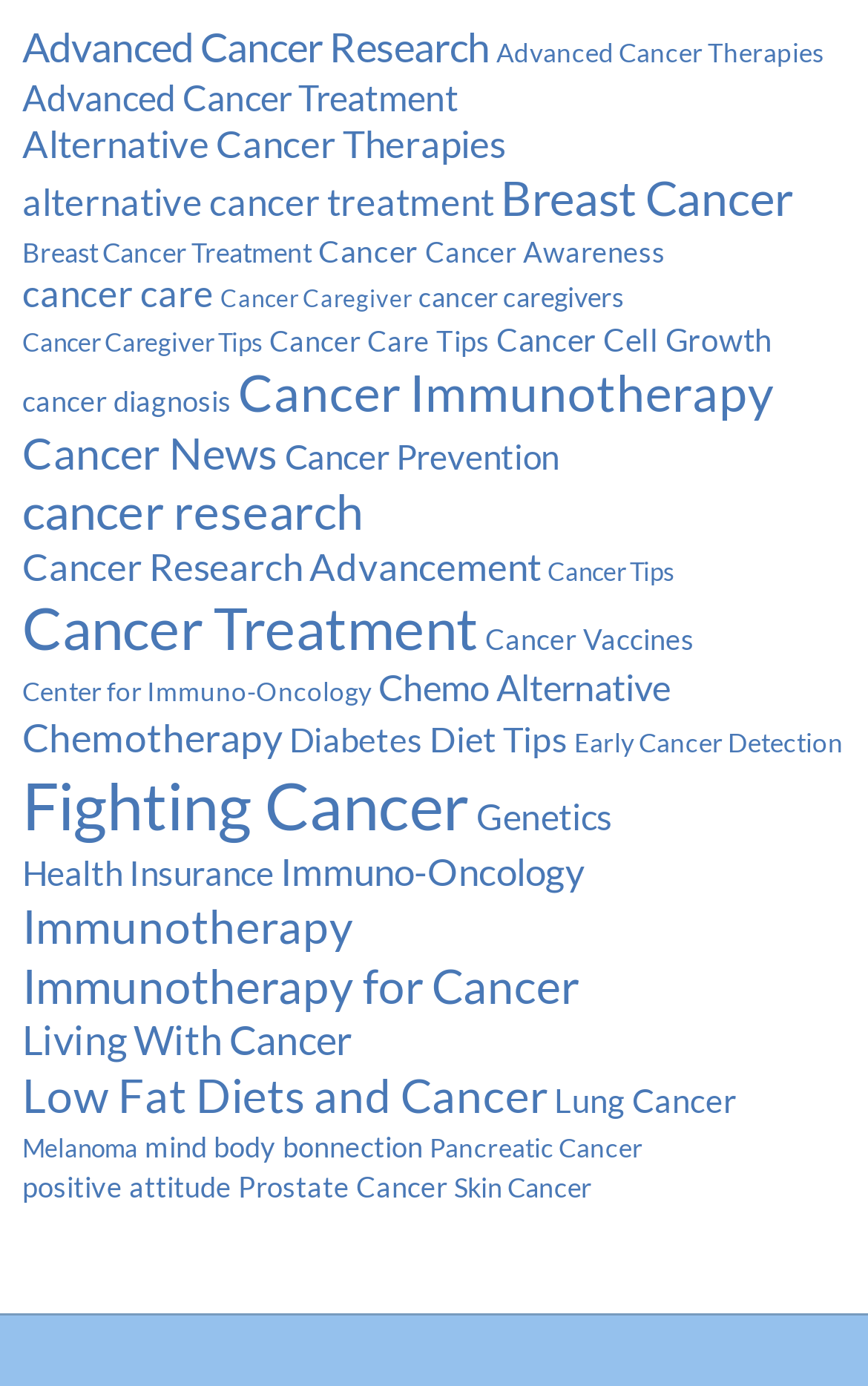Using the information in the image, could you please answer the following question in detail:
Is there a topic related to diabetes?

I searched through the list of topics and found a link related to diabetes, which has 22 items associated with it.